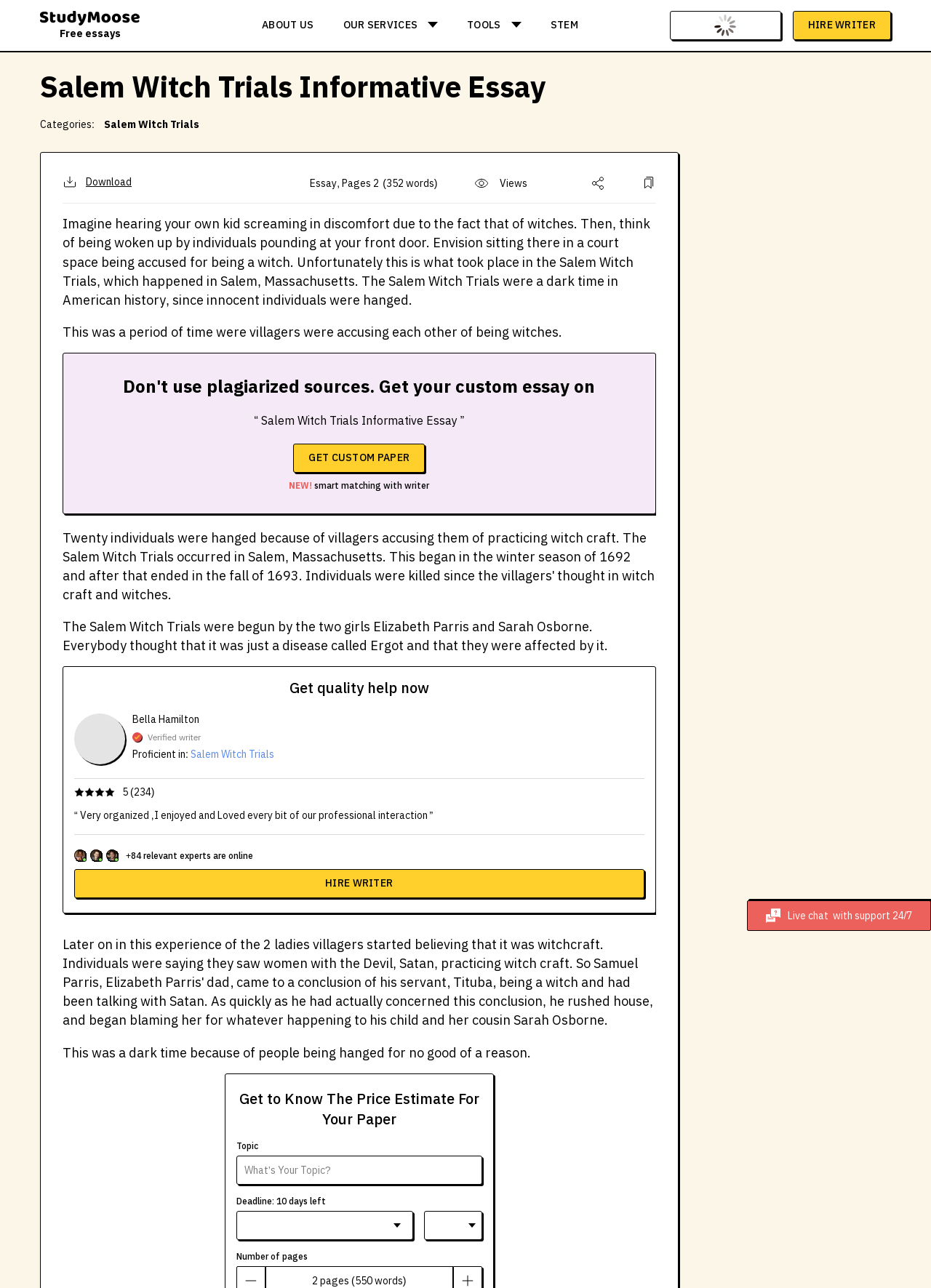Show me the bounding box coordinates of the clickable region to achieve the task as per the instruction: "Download the essay".

[0.067, 0.136, 0.141, 0.147]